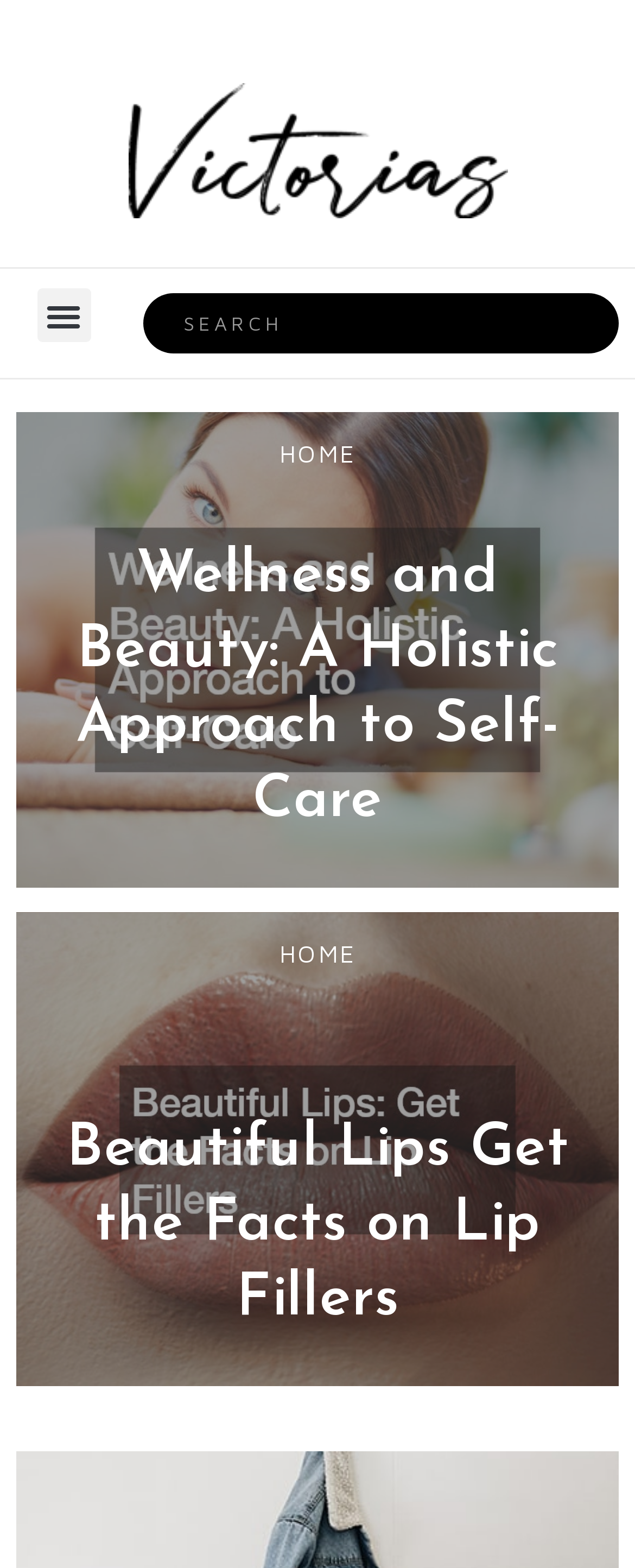Based on the element description, predict the bounding box coordinates (top-left x, top-left y, bottom-right x, bottom-right y) for the UI element in the screenshot: alt="krescentmedia"

None